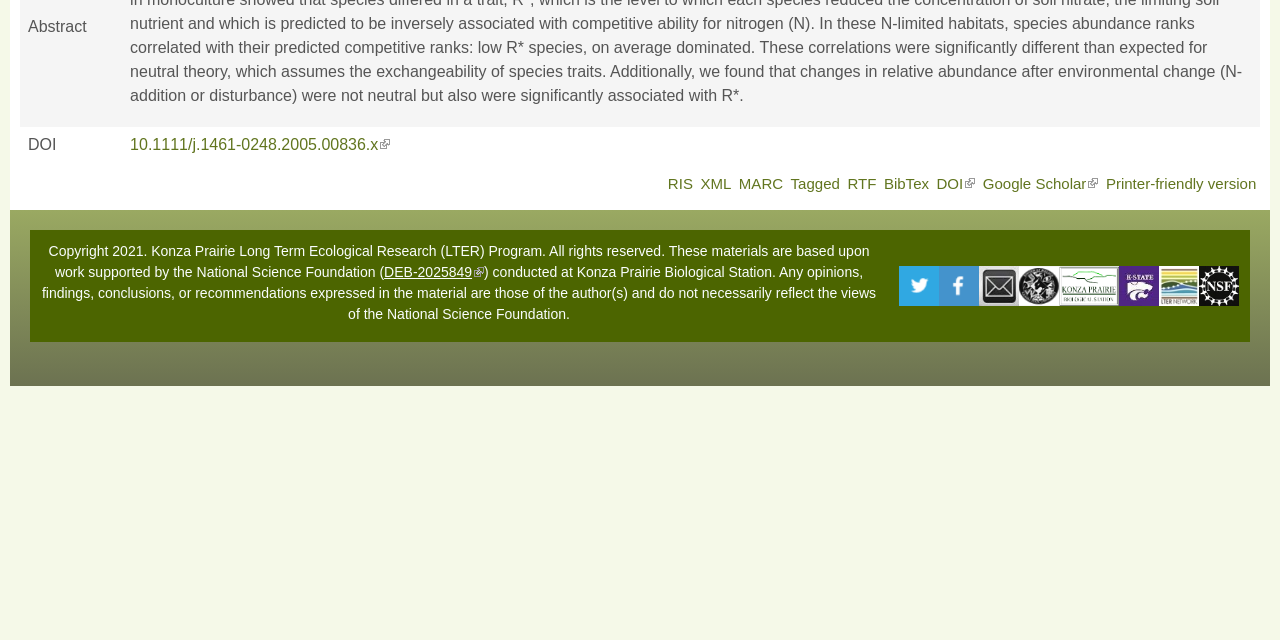Provide the bounding box for the UI element matching this description: "10.1111/j.1461-0248.2005.00836.x (link is external)".

[0.102, 0.212, 0.305, 0.239]